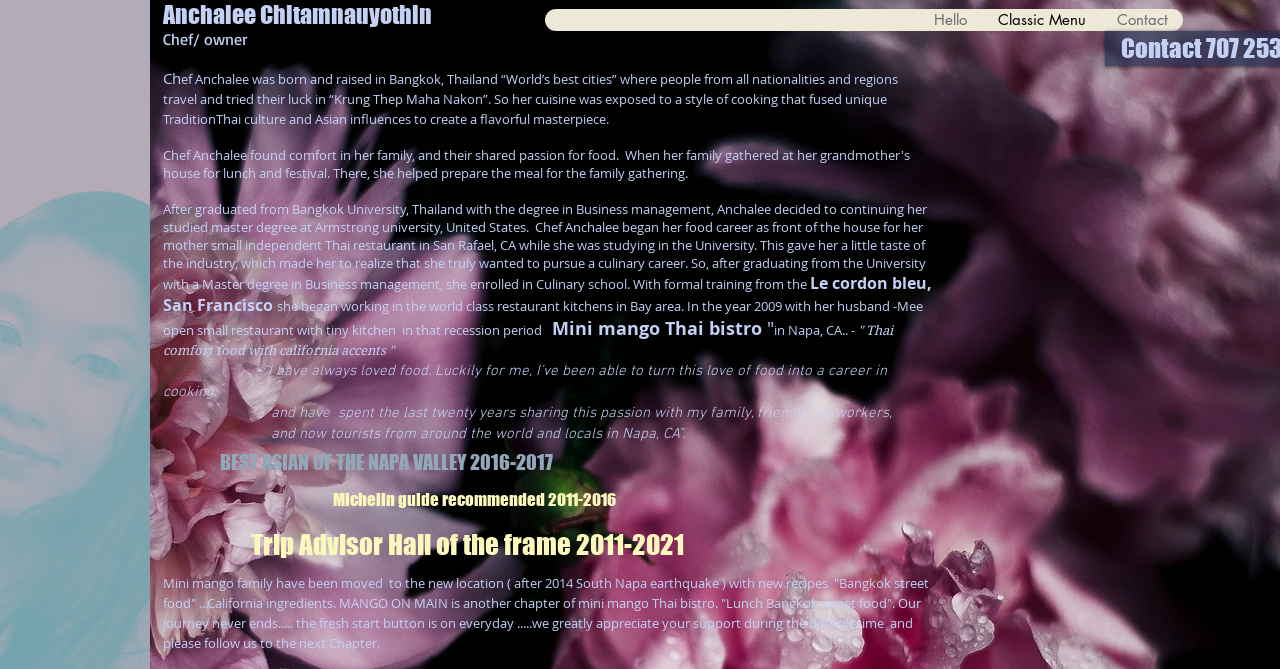Please provide a short answer using a single word or phrase for the question:
What is the name of the chef and owner?

Anchalee Chitamnauyothin